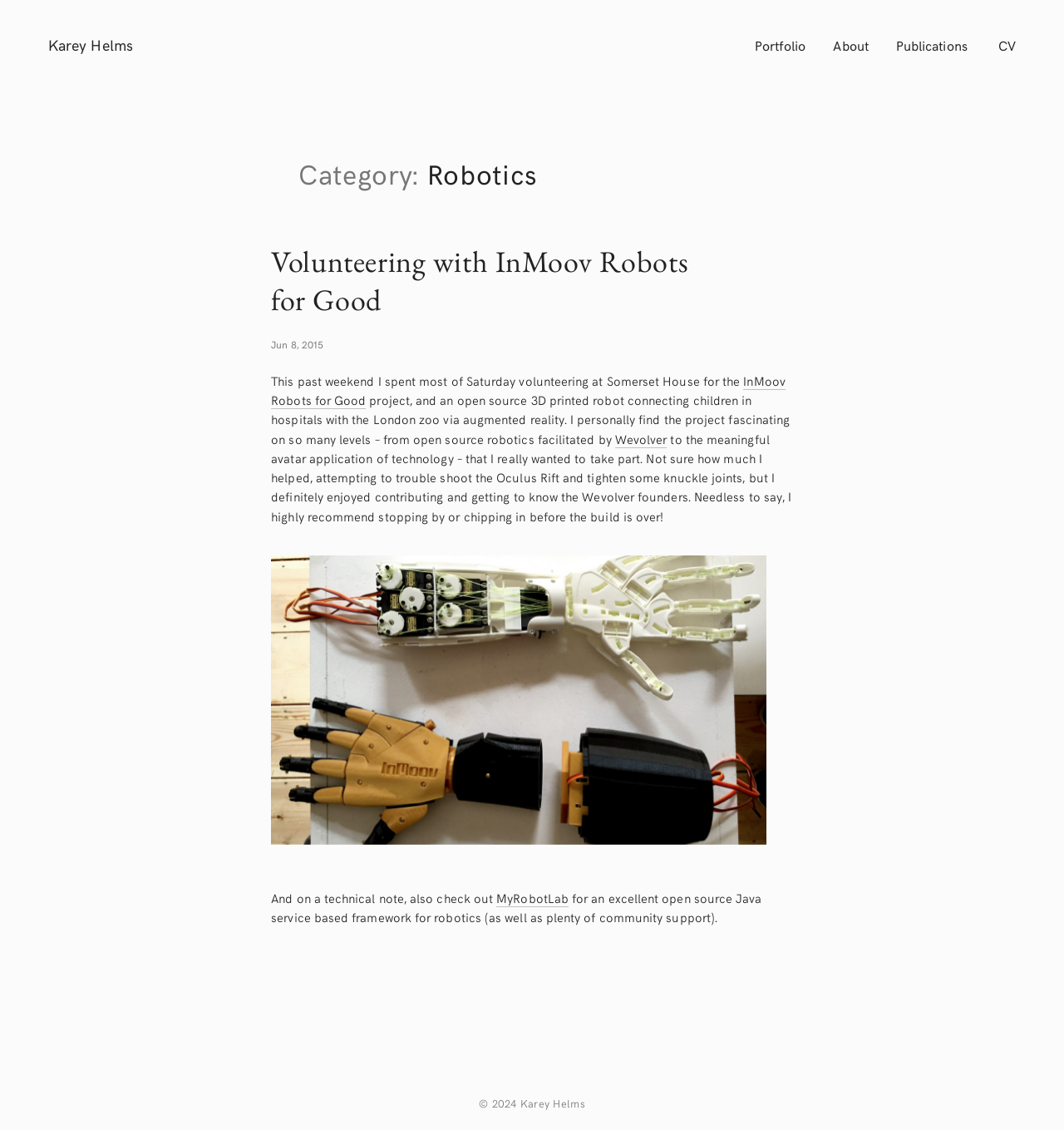Predict the bounding box of the UI element that fits this description: "Jun 8, 2015".

[0.255, 0.297, 0.304, 0.313]